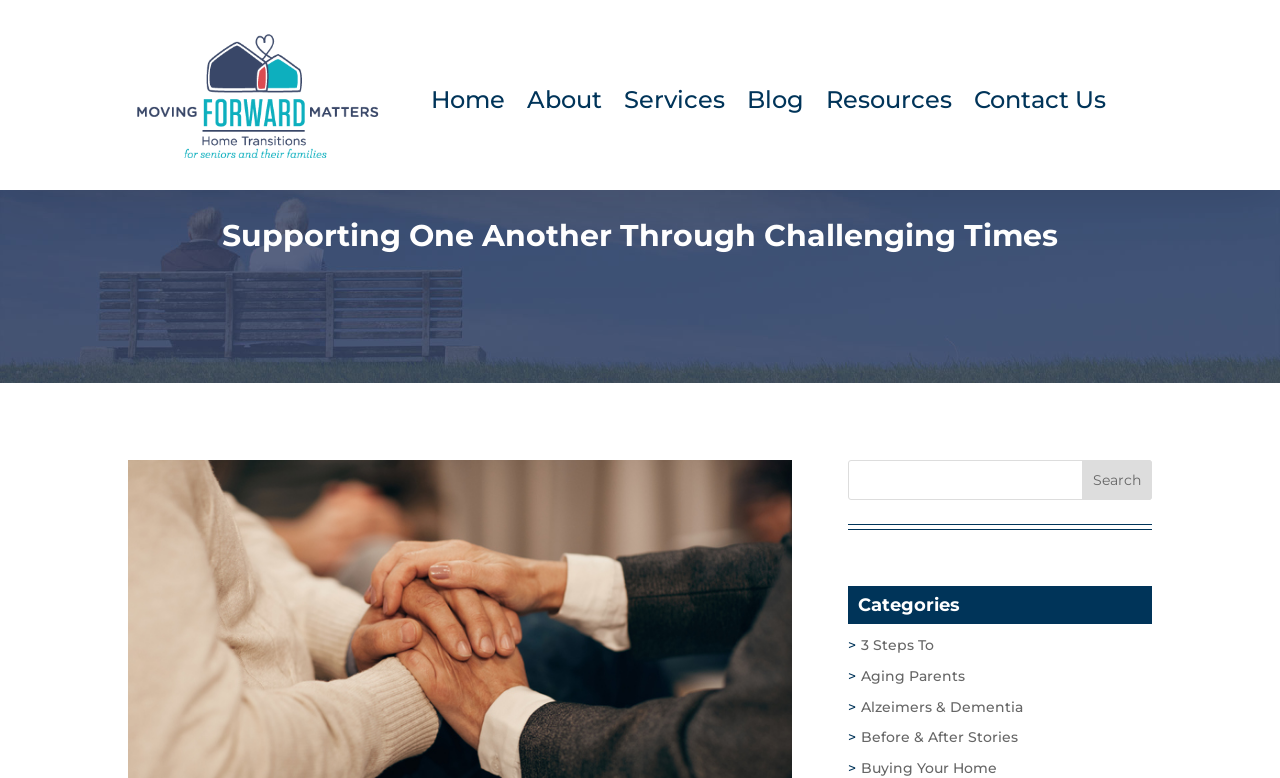What is the purpose of the search box?
Based on the visual, give a brief answer using one word or a short phrase.

To search the website